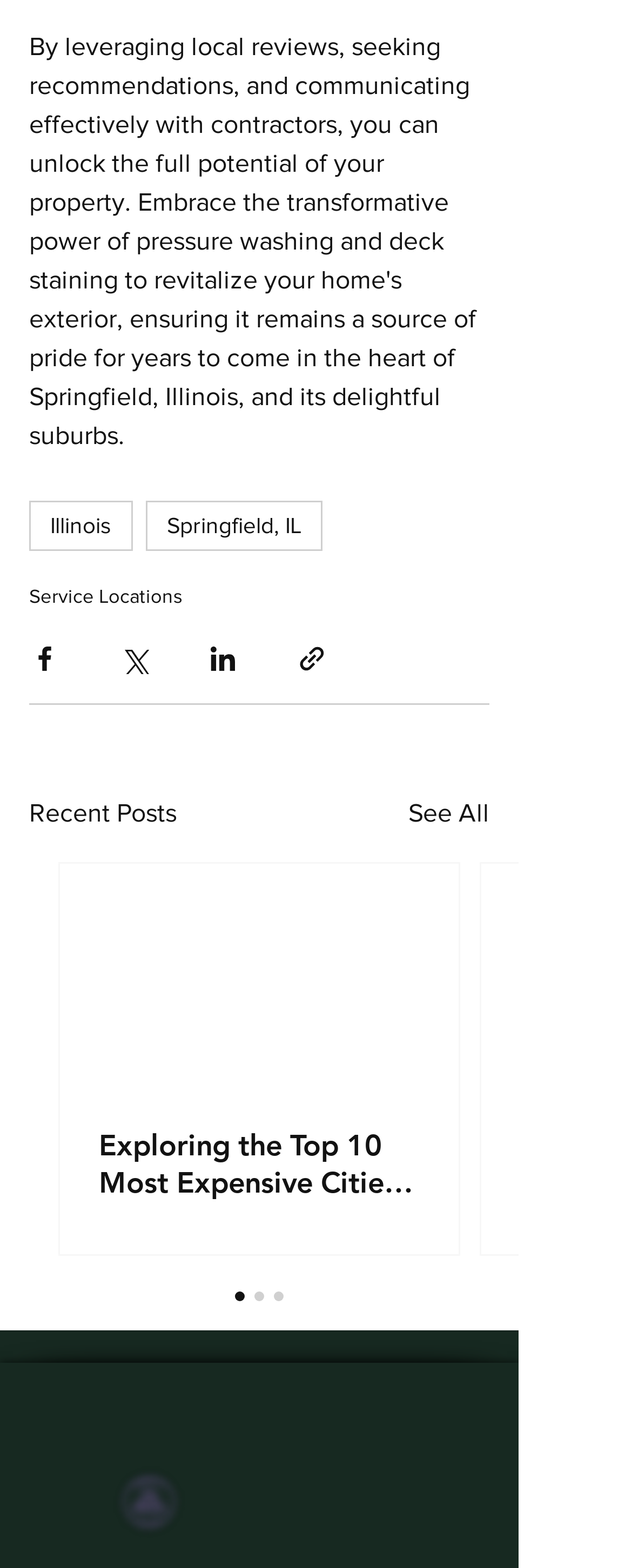Please give the bounding box coordinates of the area that should be clicked to fulfill the following instruction: "Share via Facebook". The coordinates should be in the format of four float numbers from 0 to 1, i.e., [left, top, right, bottom].

[0.046, 0.41, 0.095, 0.43]